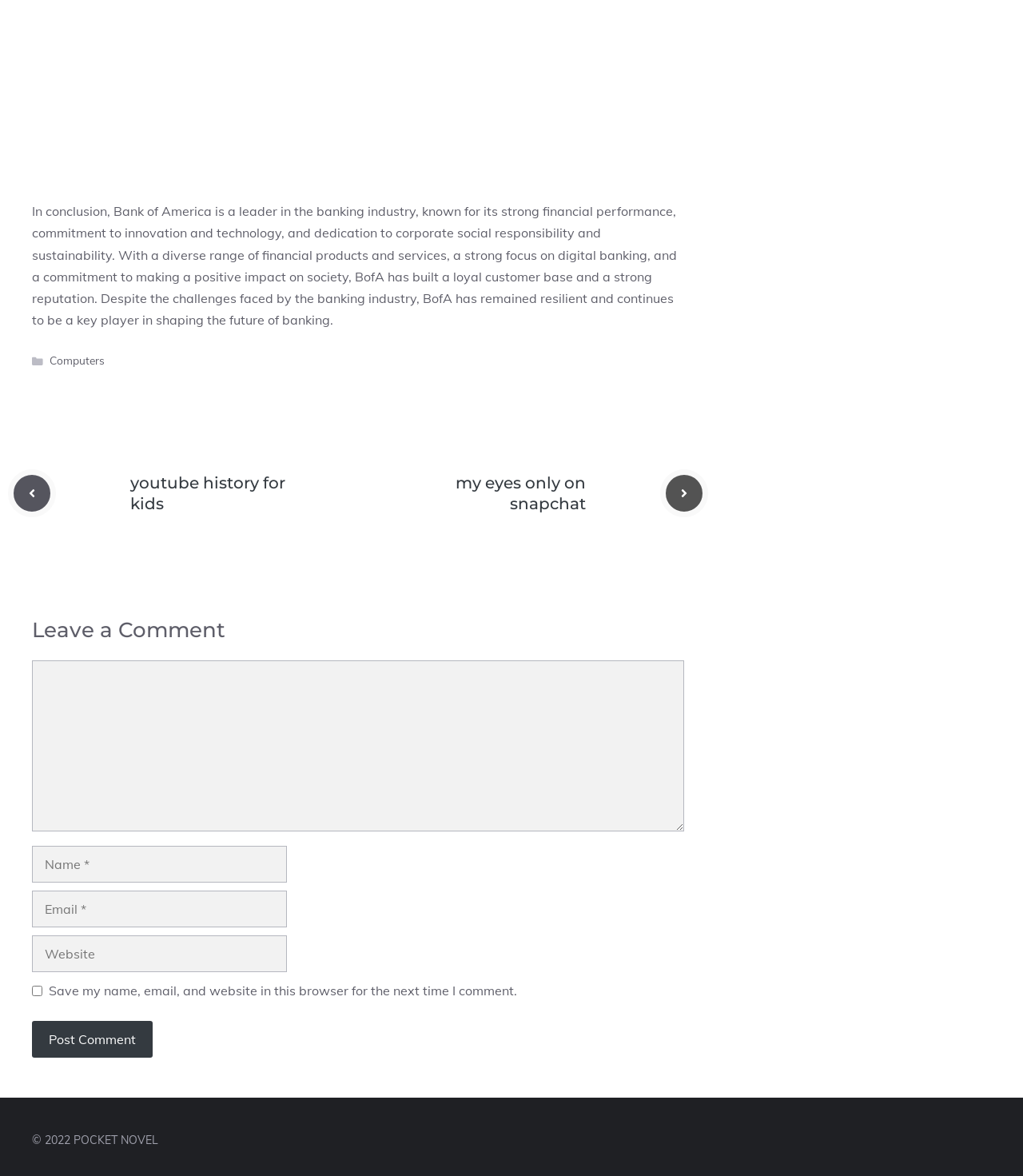Can you show the bounding box coordinates of the region to click on to complete the task described in the instruction: "Click on the 'Previous post' link"?

[0.008, 0.399, 0.055, 0.44]